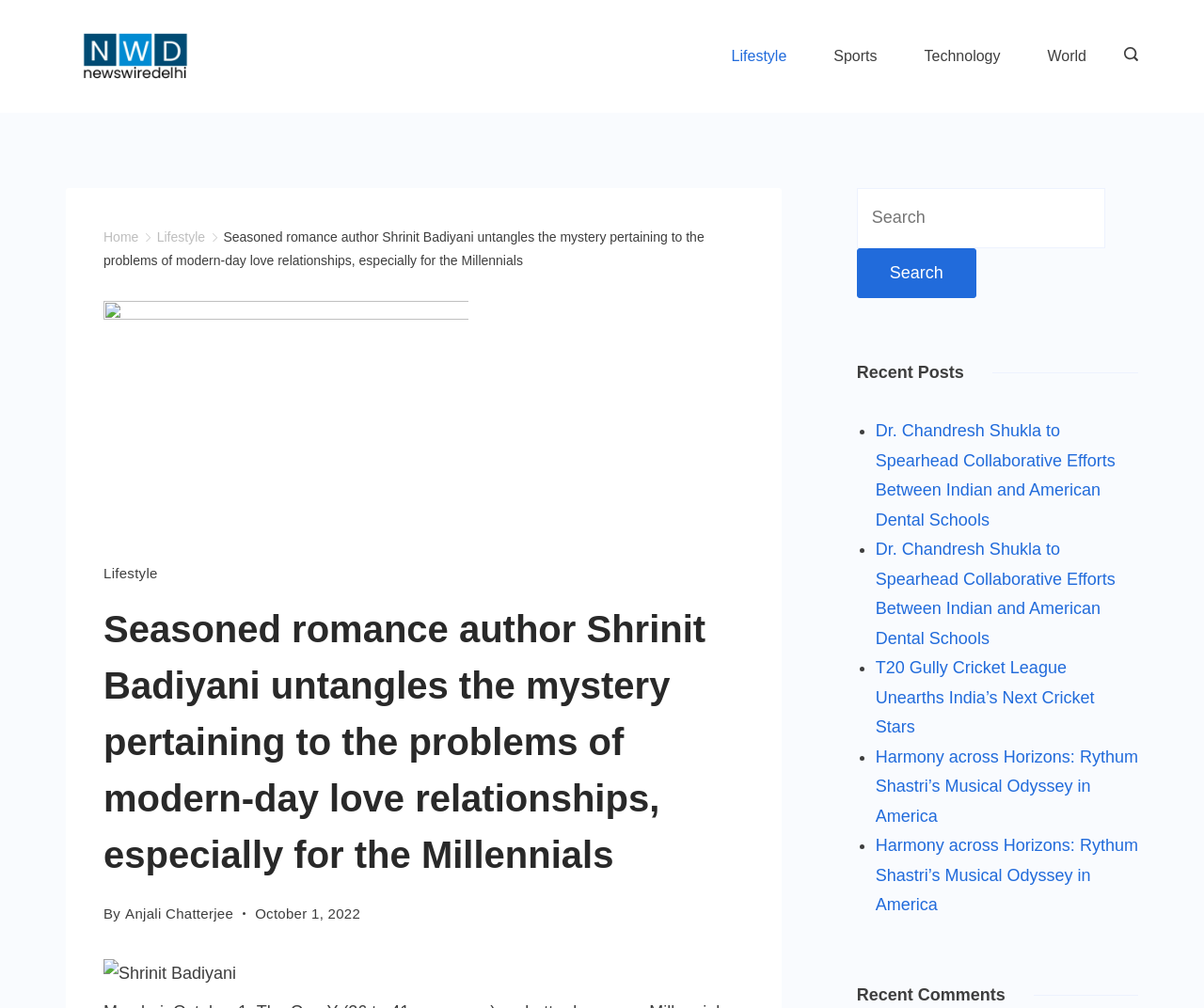Determine the bounding box coordinates of the UI element described by: "News Wire Delhi".

[0.054, 0.092, 0.109, 0.208]